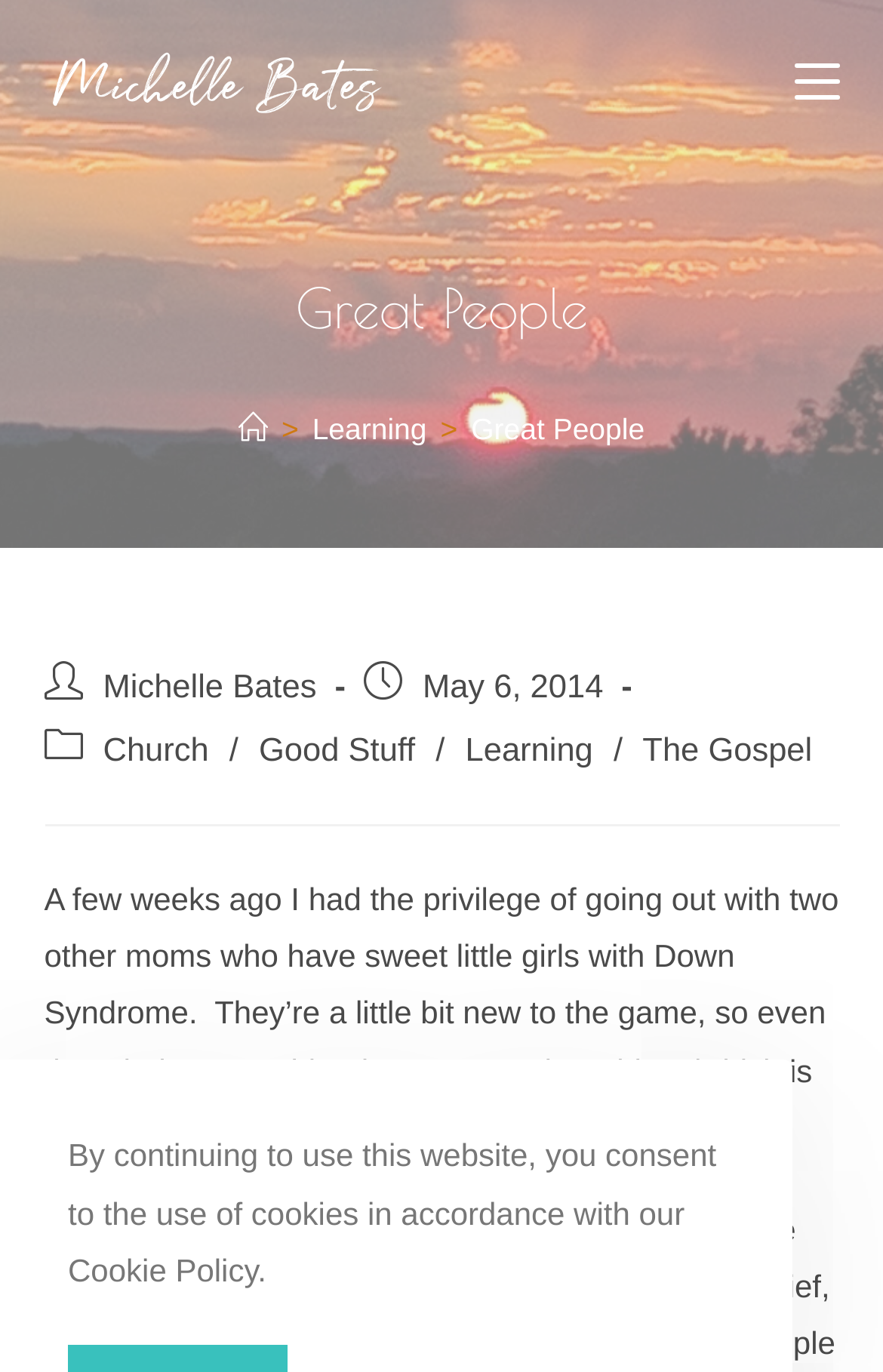Find the bounding box coordinates for the area that must be clicked to perform this action: "visit Church".

[0.117, 0.535, 0.237, 0.562]